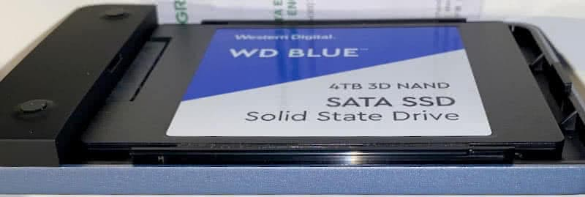What is the type of drive being used?
From the screenshot, supply a one-word or short-phrase answer.

Solid-state drive